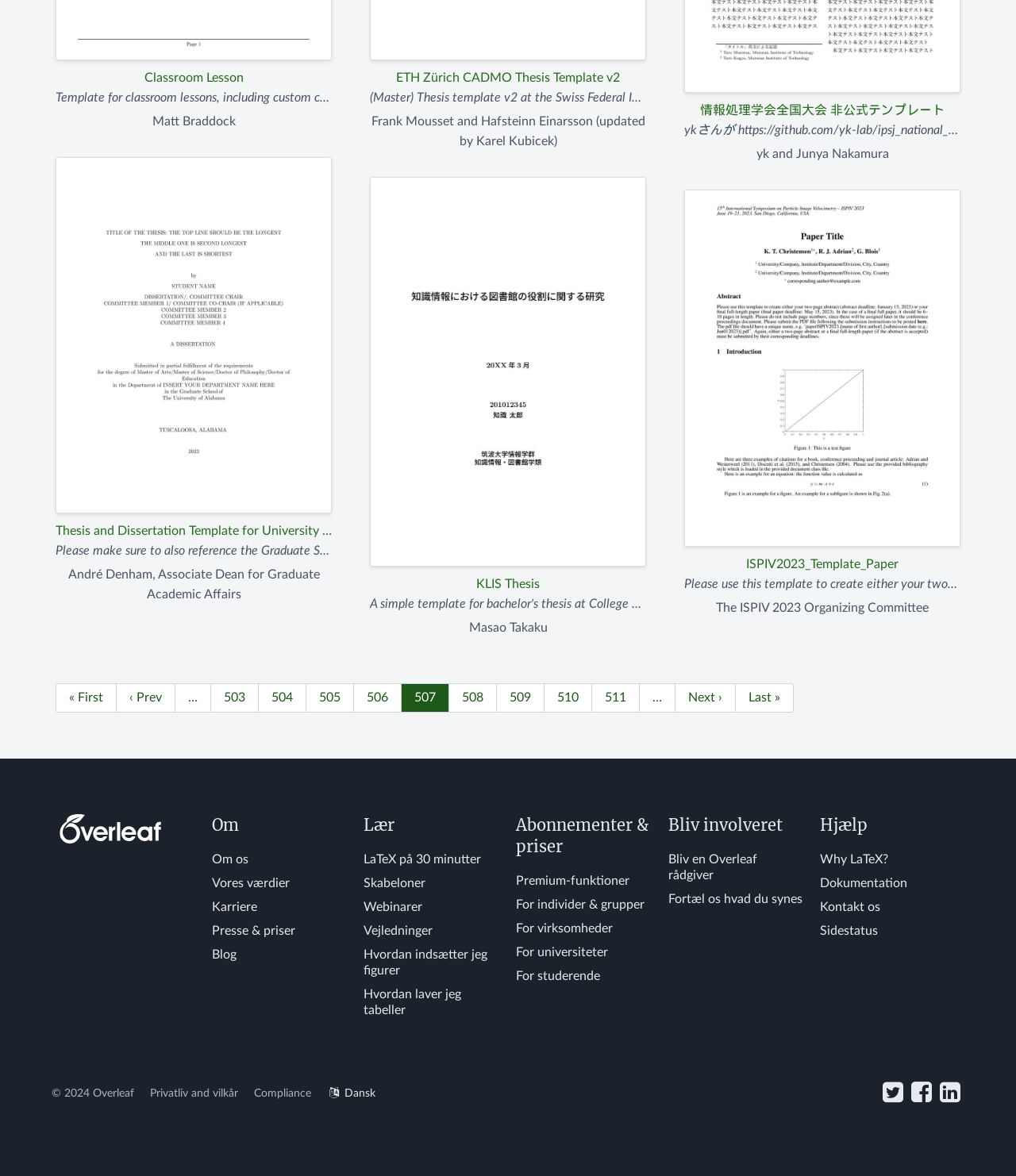Please specify the bounding box coordinates of the area that should be clicked to accomplish the following instruction: "Visit Facebook". The coordinates should consist of four float numbers between 0 and 1, i.e., [left, top, right, bottom].

None